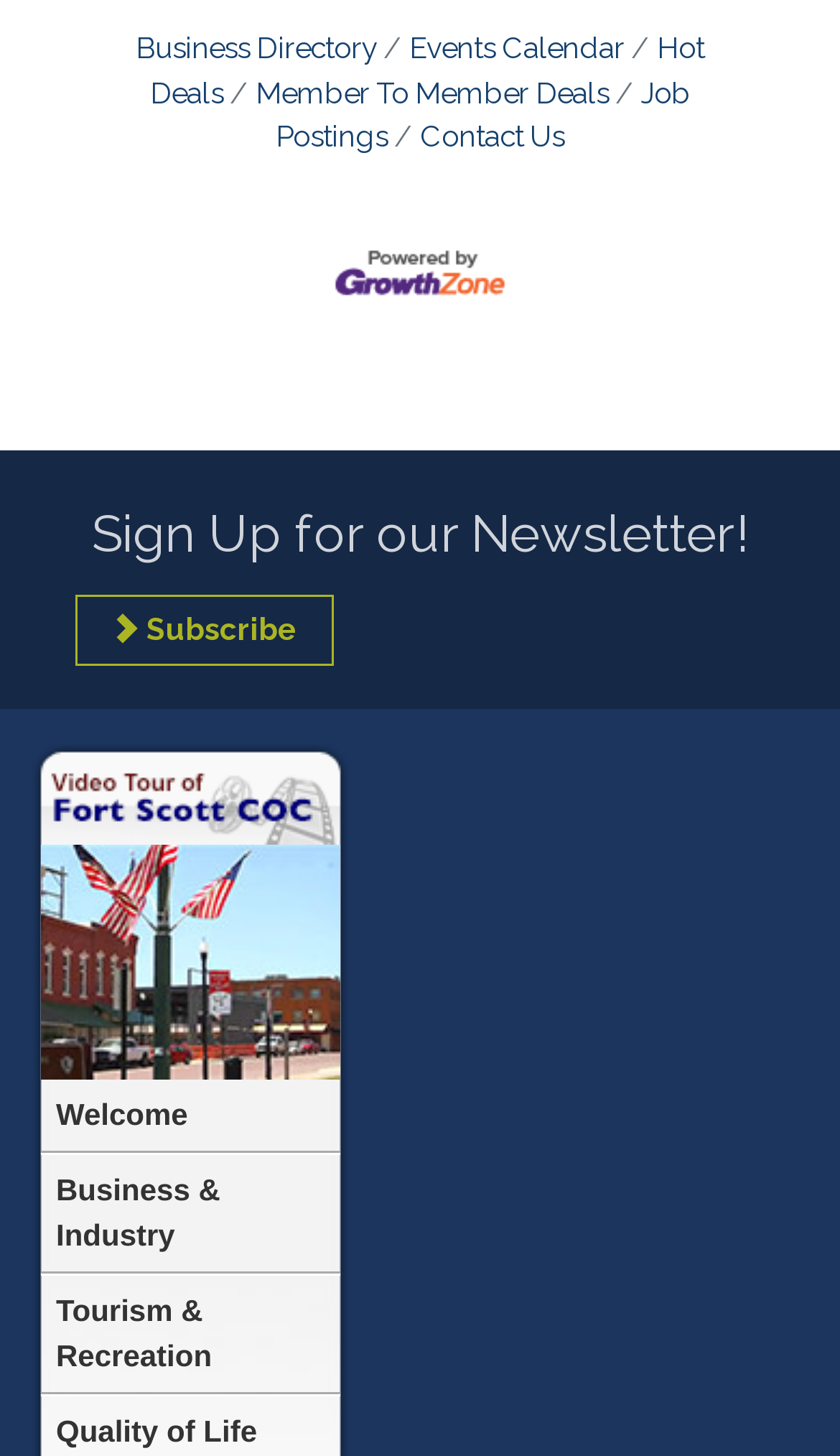From the webpage screenshot, predict the bounding box of the UI element that matches this description: "Business & Industry".

[0.038, 0.794, 0.415, 0.877]